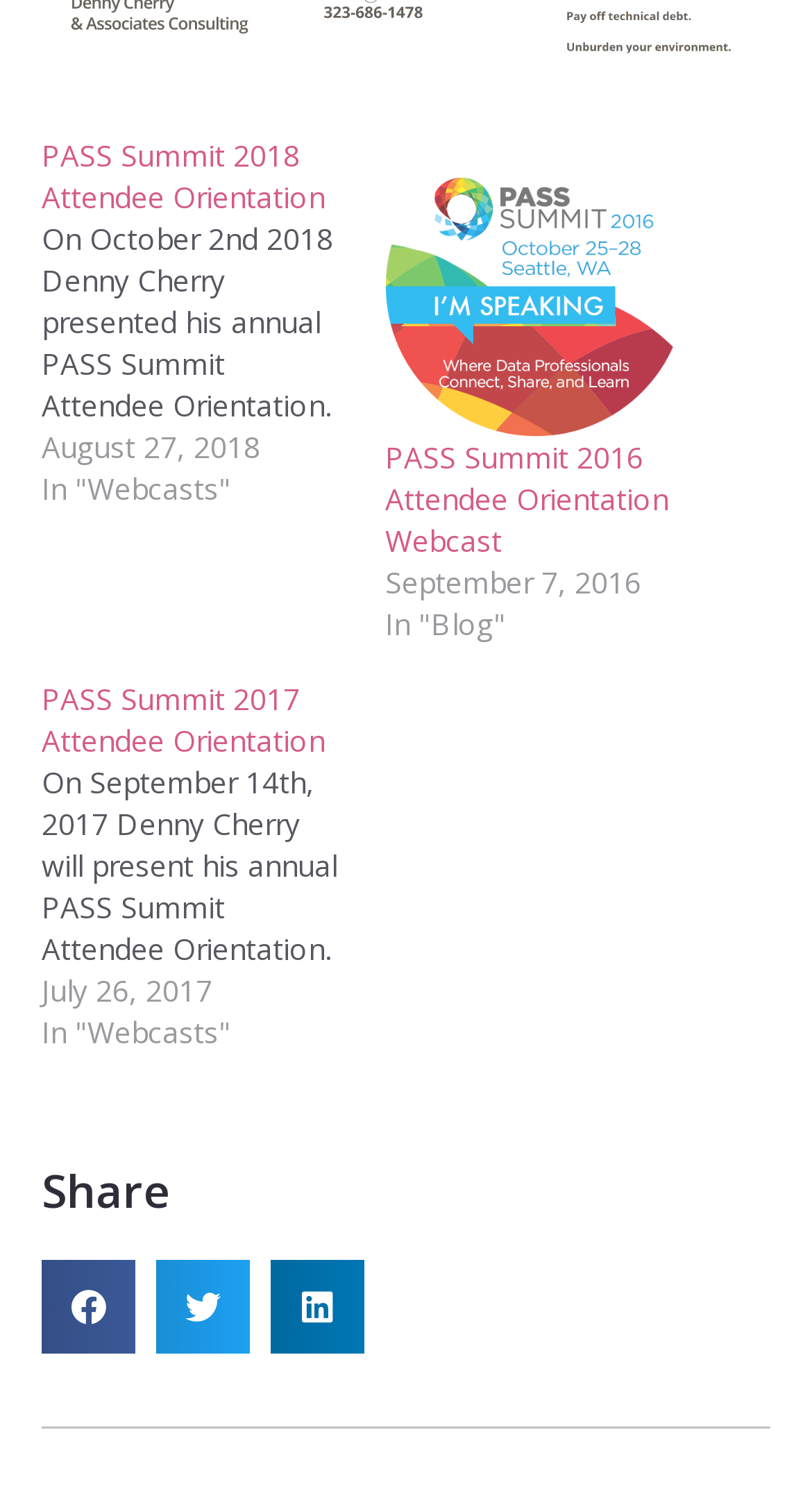Please examine the image and answer the question with a detailed explanation:
What is the title of the first webcast?

The first webcast is titled 'PASS Summit 2018 Attendee Orientation' as indicated by the heading element with the text 'PASS Summit 2018 Attendee Orientation' and the link with the same text.